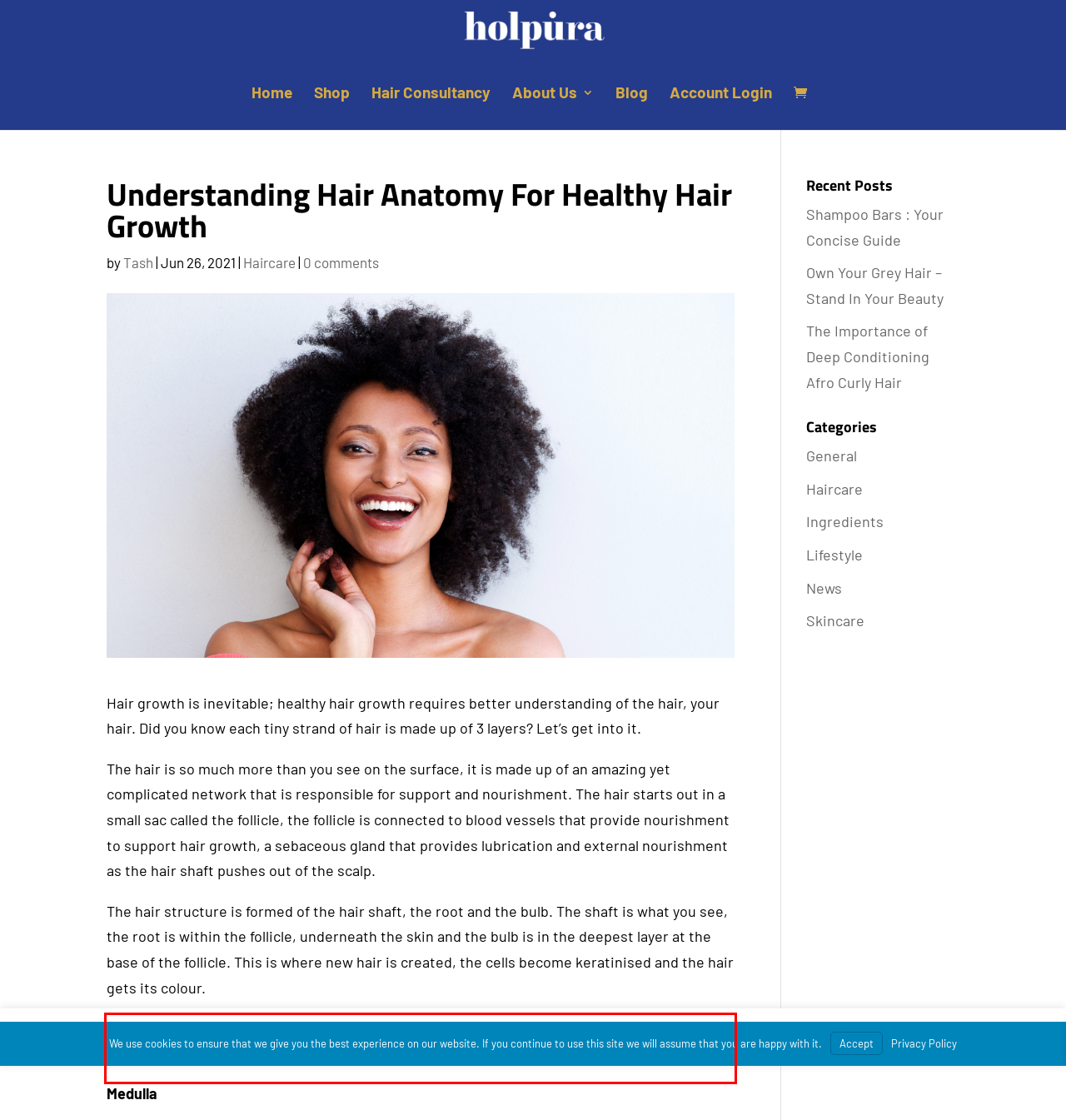Using the provided webpage screenshot, recognize the text content in the area marked by the red bounding box.

If the hair shaft is sliced in two, you’d see it is made up of three sections. The outer section is called the Cuticle, a mid layer called the Cortex and the innermost layer called the Medulla.